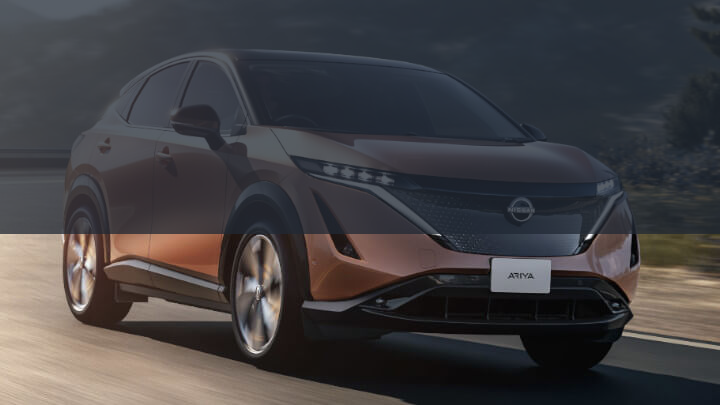Give a one-word or one-phrase response to the question: 
What is being offered as part of the promotional campaign?

20% discount on servicing